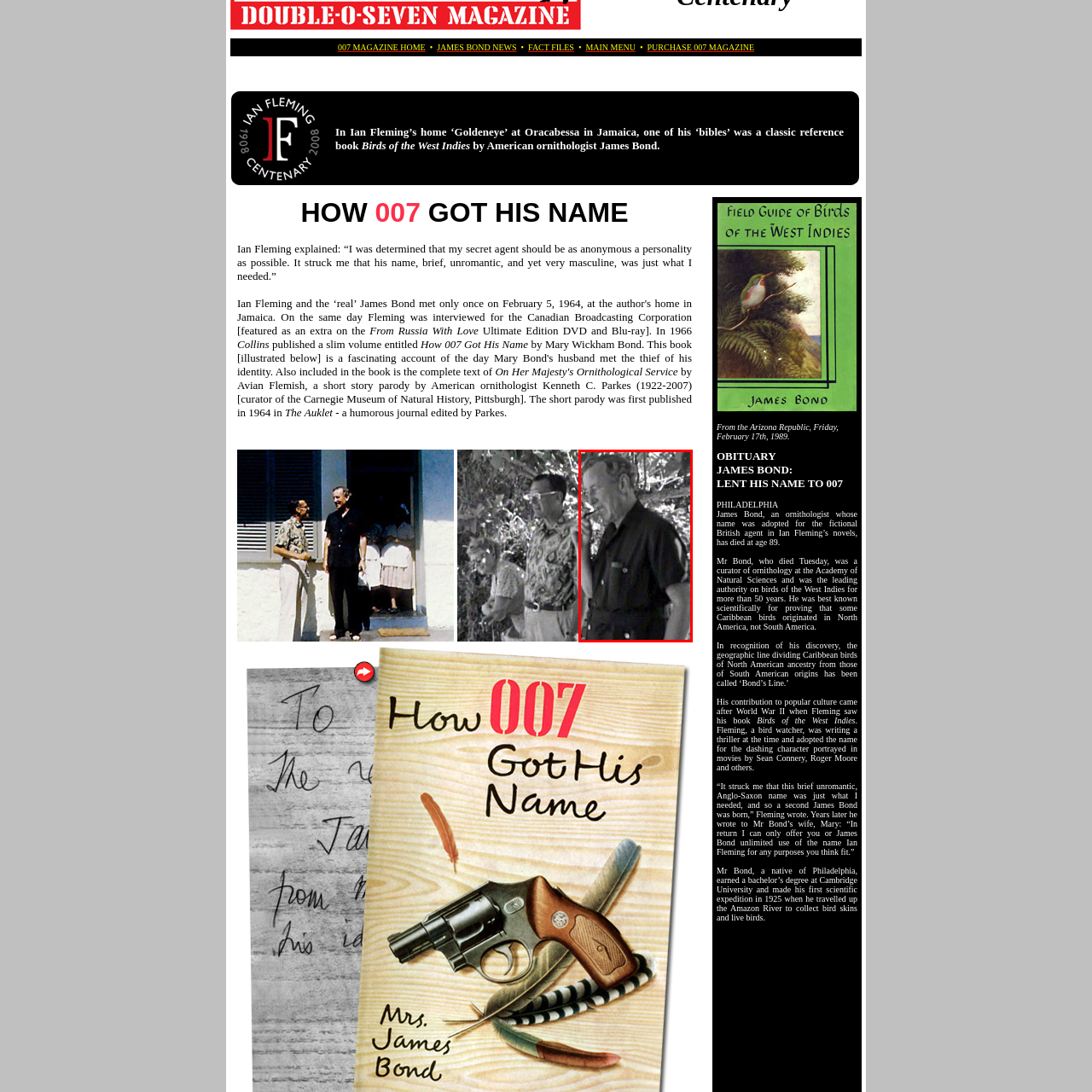Inspect the section highlighted in the red box, What is Ian Fleming holding in the image? 
Answer using a single word or phrase.

A pipe